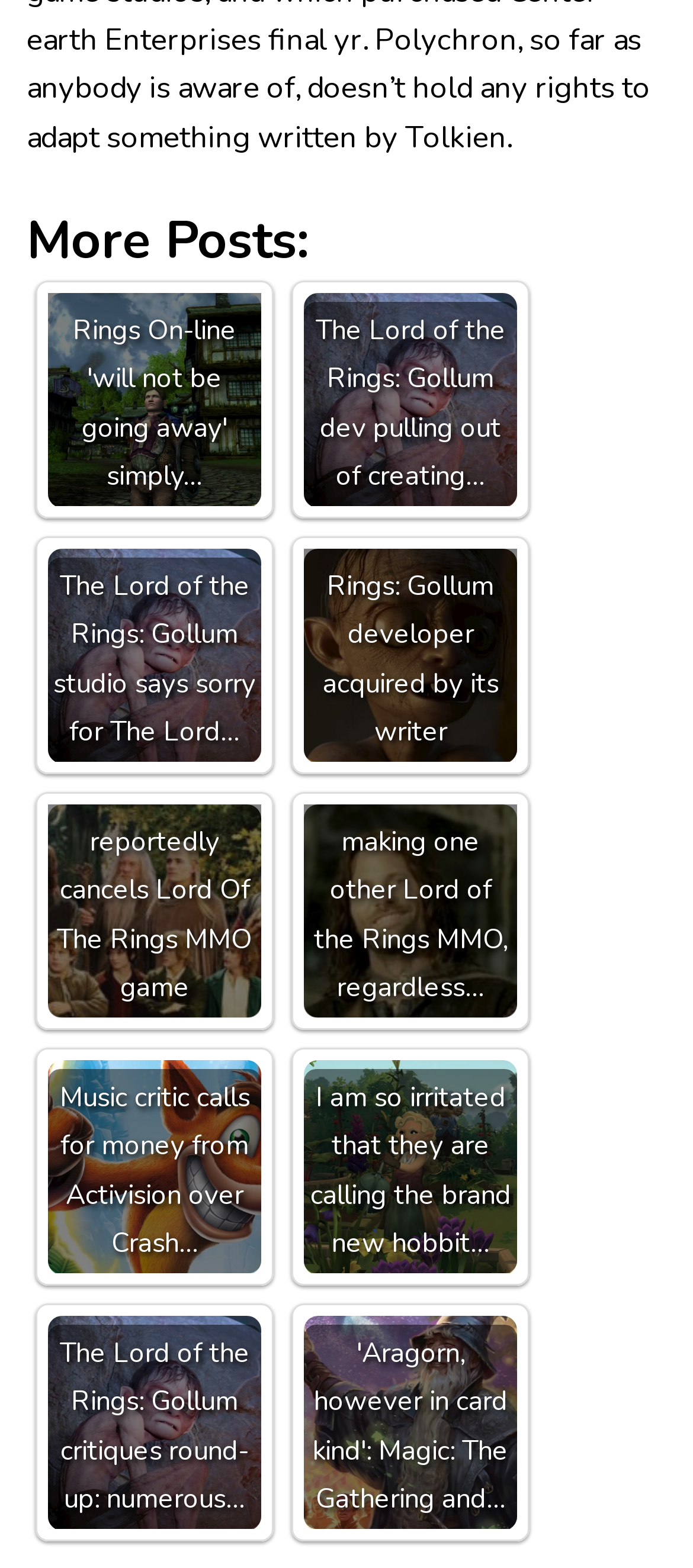Examine the screenshot and answer the question in as much detail as possible: How many posts are listed on this page?

I counted the number of link elements with OCR text, which represent individual posts. There are 8 links with OCR text, indicating 8 posts listed on this page.